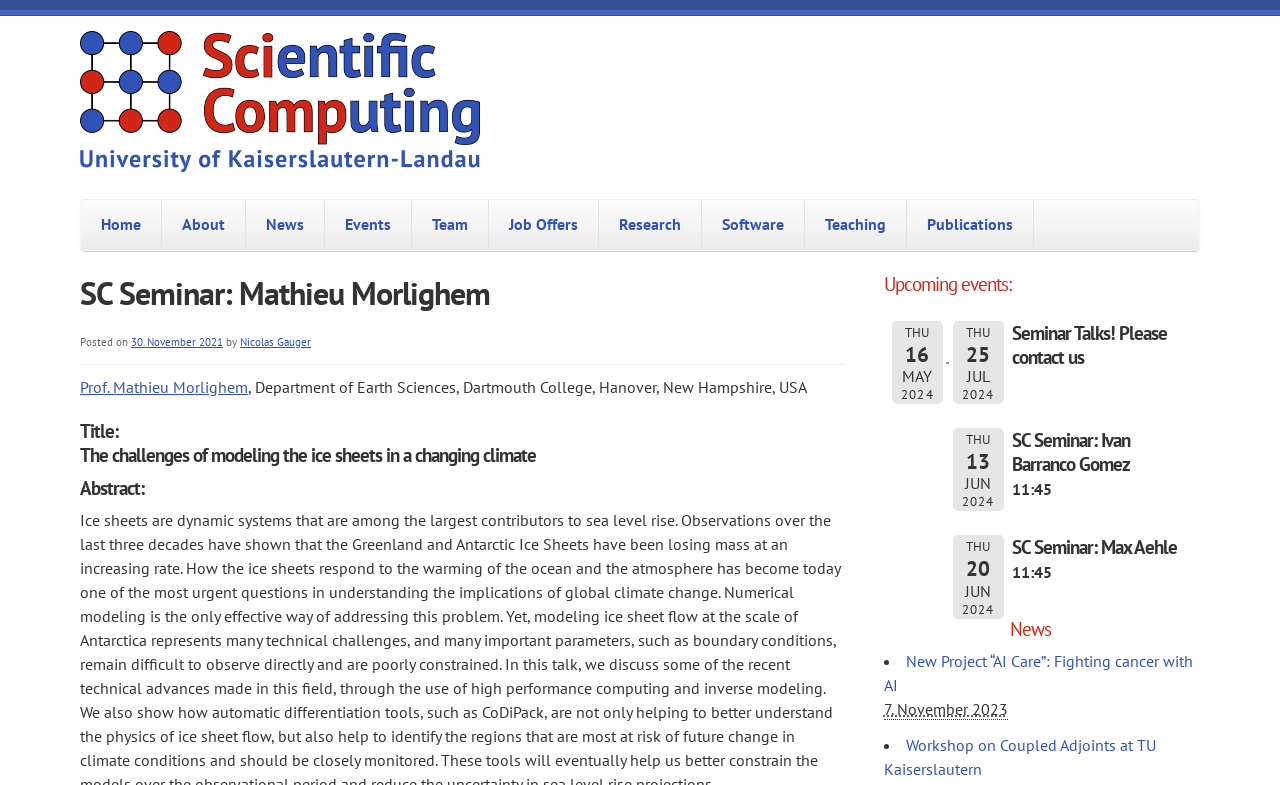Who is the speaker of the seminar? Look at the image and give a one-word or short phrase answer.

Prof. Mathieu Morlighem